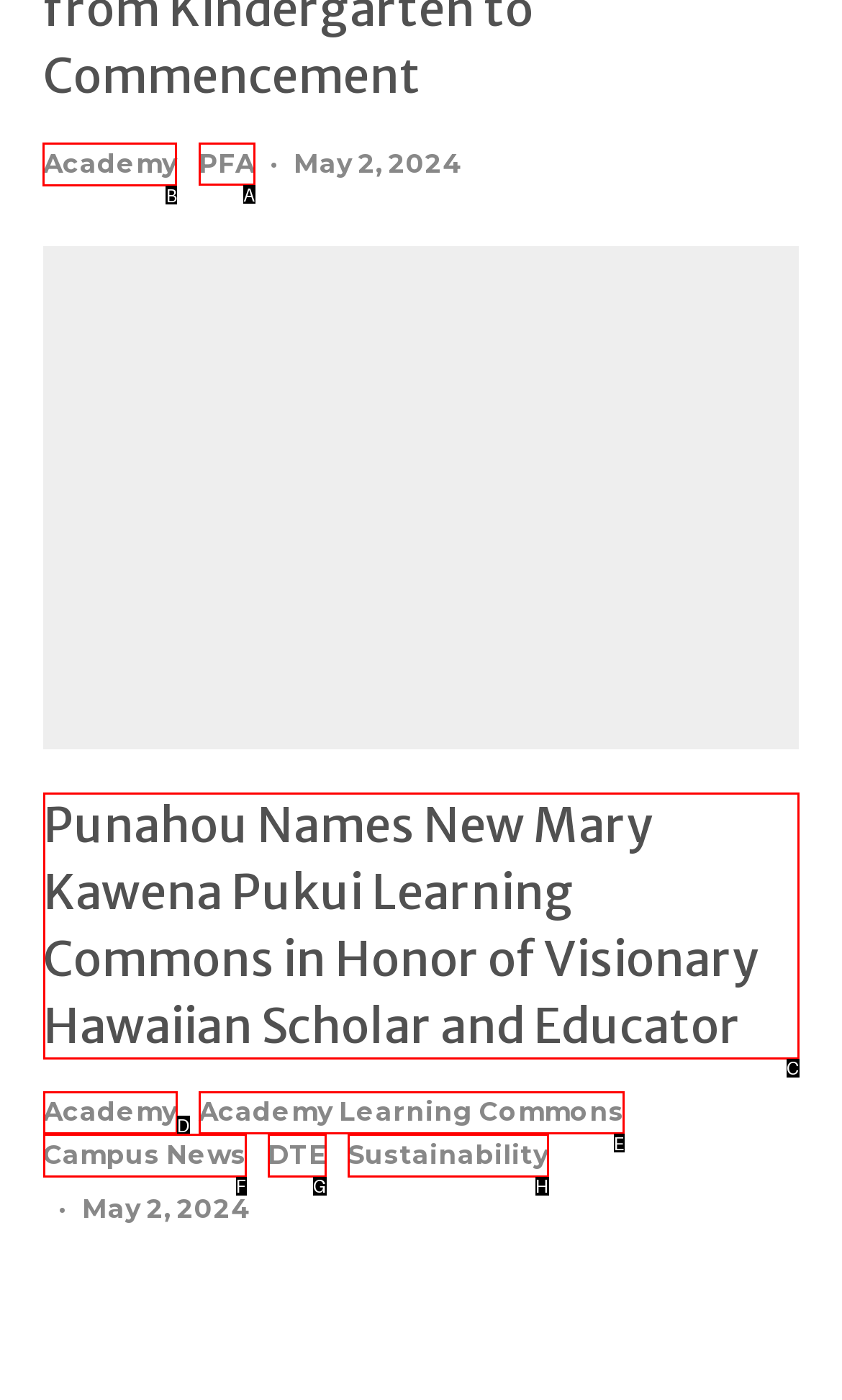Which option should be clicked to execute the task: click Academy link?
Reply with the letter of the chosen option.

B